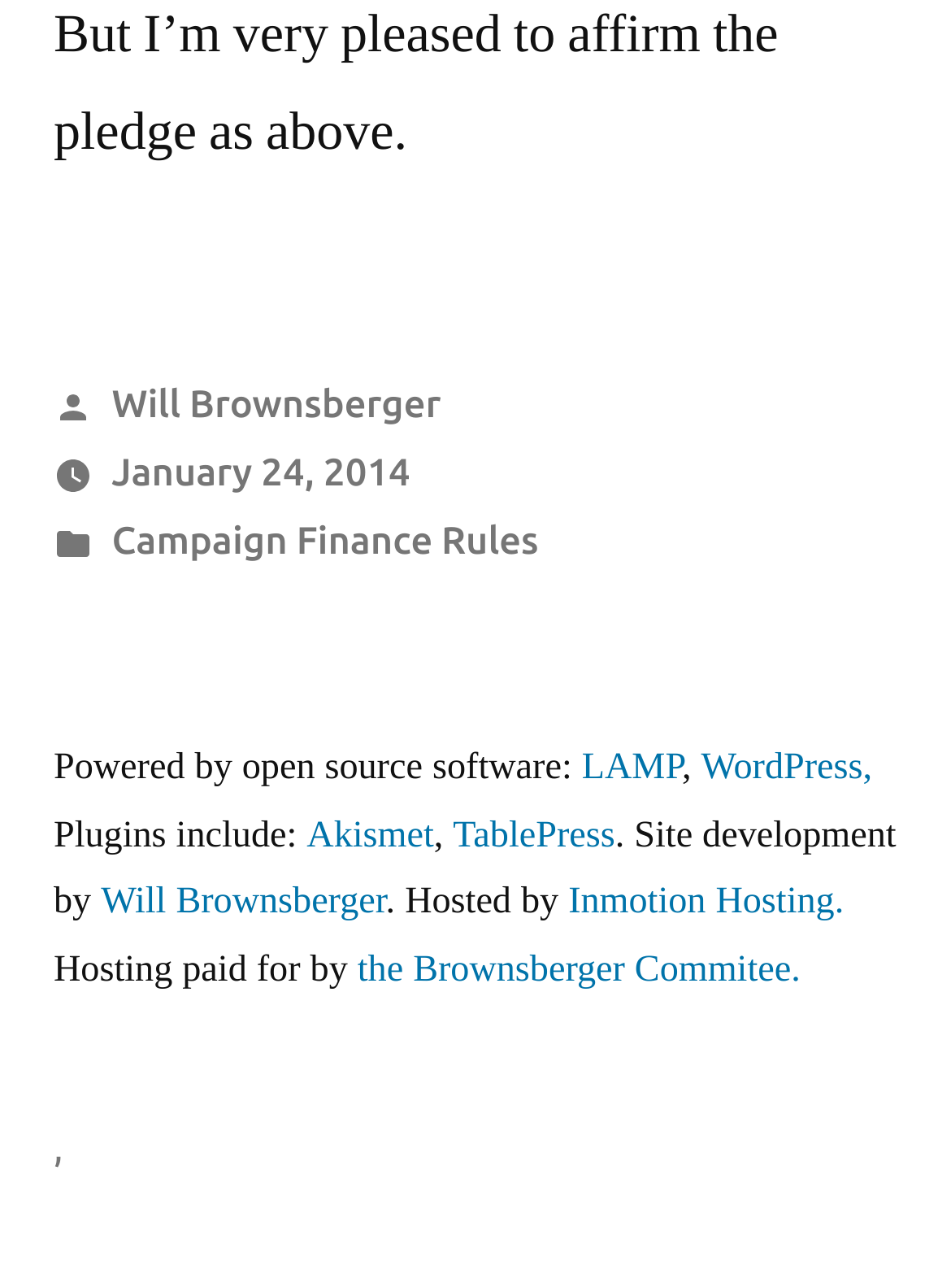Respond to the question with just a single word or phrase: 
Who is the site developer?

Will Brownsberger